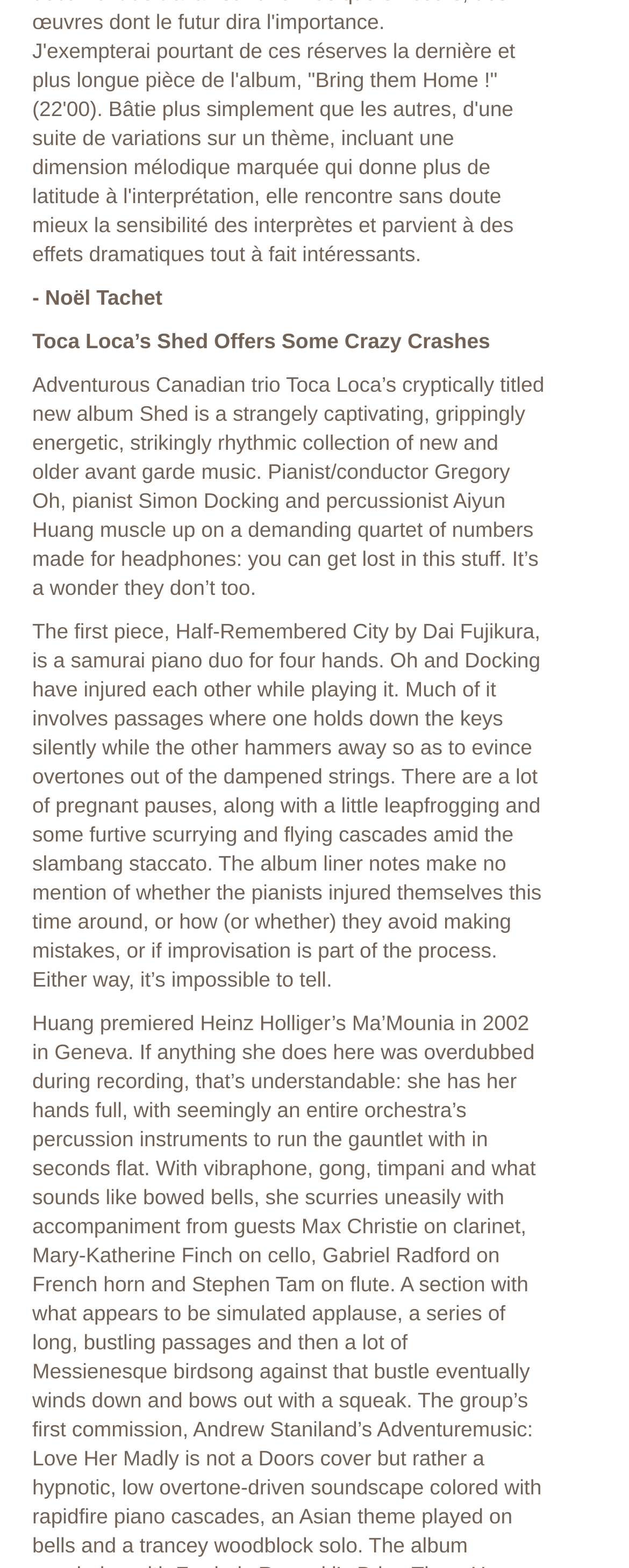Who premiered Heinz Holliger’s Ma’Mounia?
Examine the webpage screenshot and provide an in-depth answer to the question.

The text states 'Huang premiered Heinz Holliger’s Ma’Mounia in 2002 in Geneva.' which indicates that Aiyun Huang premiered Heinz Holliger’s Ma’Mounia.